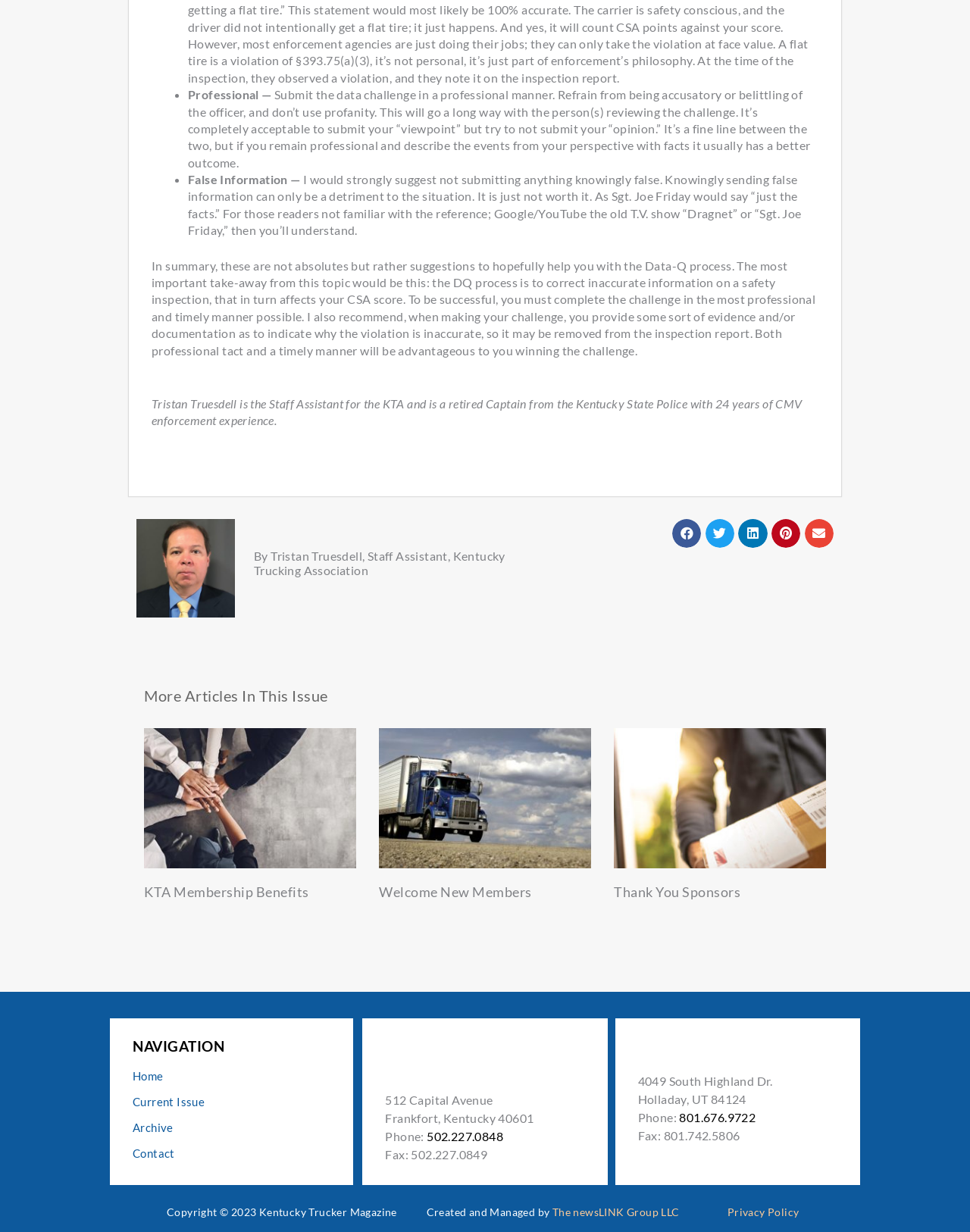What is the phone number of the Kentucky Trucker Magazine?
Using the image as a reference, give an elaborate response to the question.

The phone number of the Kentucky Trucker Magazine can be determined by reading the text 'Phone: 502.227.0848' which provides the phone number.